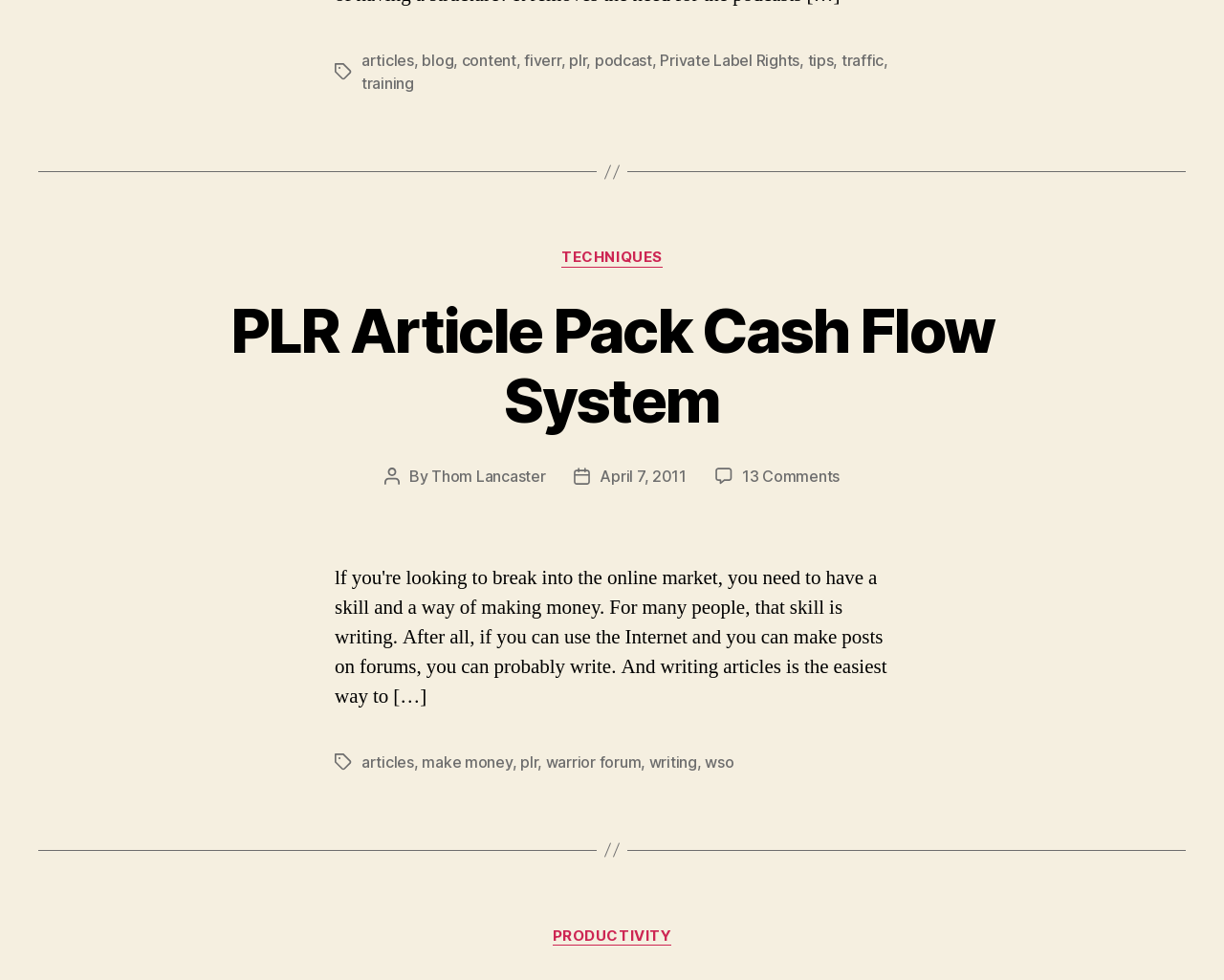Provide the bounding box coordinates of the area you need to click to execute the following instruction: "read PLR Article Pack Cash Flow System".

[0.188, 0.299, 0.812, 0.446]